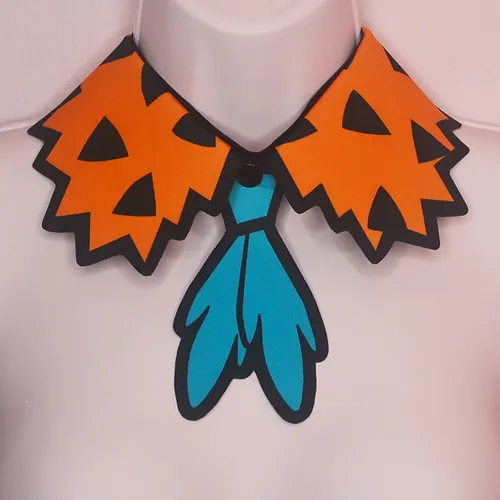Generate an elaborate caption for the image.

This vibrant Yabba Dabba Collar is inspired by the iconic character Fred Flintstone from the beloved animated series, The Flintstones. The collar features an eye-catching design with bright orange fabric shaped like jagged stone pieces adorned with black accents, mimicking the prehistoric aesthetic. At the center, a bold blue necktie adds a playful contrast, making this accessory perfect for any fan or costume party. Ideal for adding a touch of whimsical charm to your outfit, it's a standout piece that showcases both nostalgia and creativity. Available for purchase at $54.95, this collar is a delightful representation of fun and style, embodying the spirit of the classic cartoon.